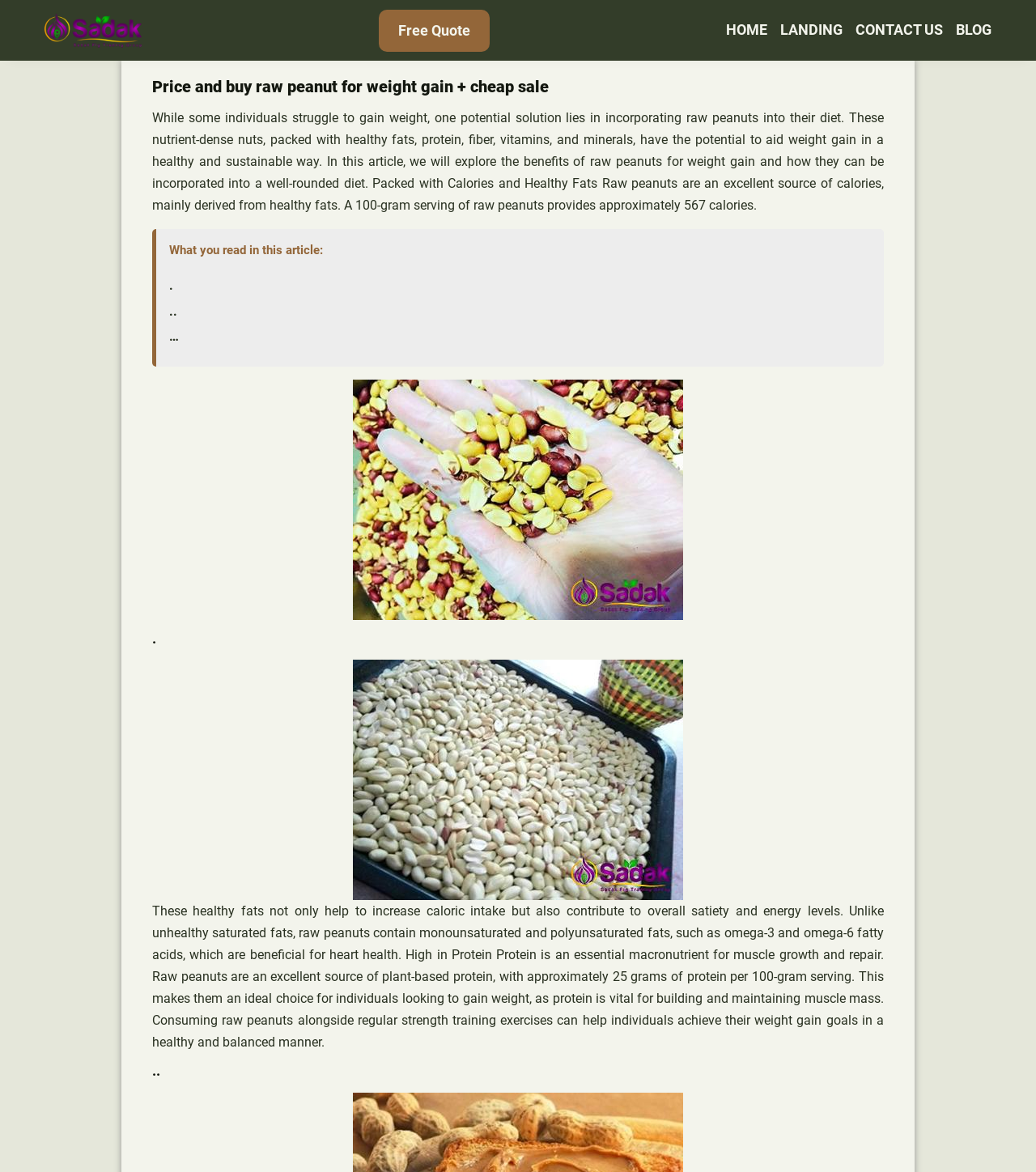Please study the image and answer the question comprehensively:
What type of fats are present in raw peanuts?

The webpage mentions that raw peanuts contain healthy fats, specifically monounsaturated and polyunsaturated fats, such as omega-3 and omega-6 fatty acids, which are beneficial for heart health.